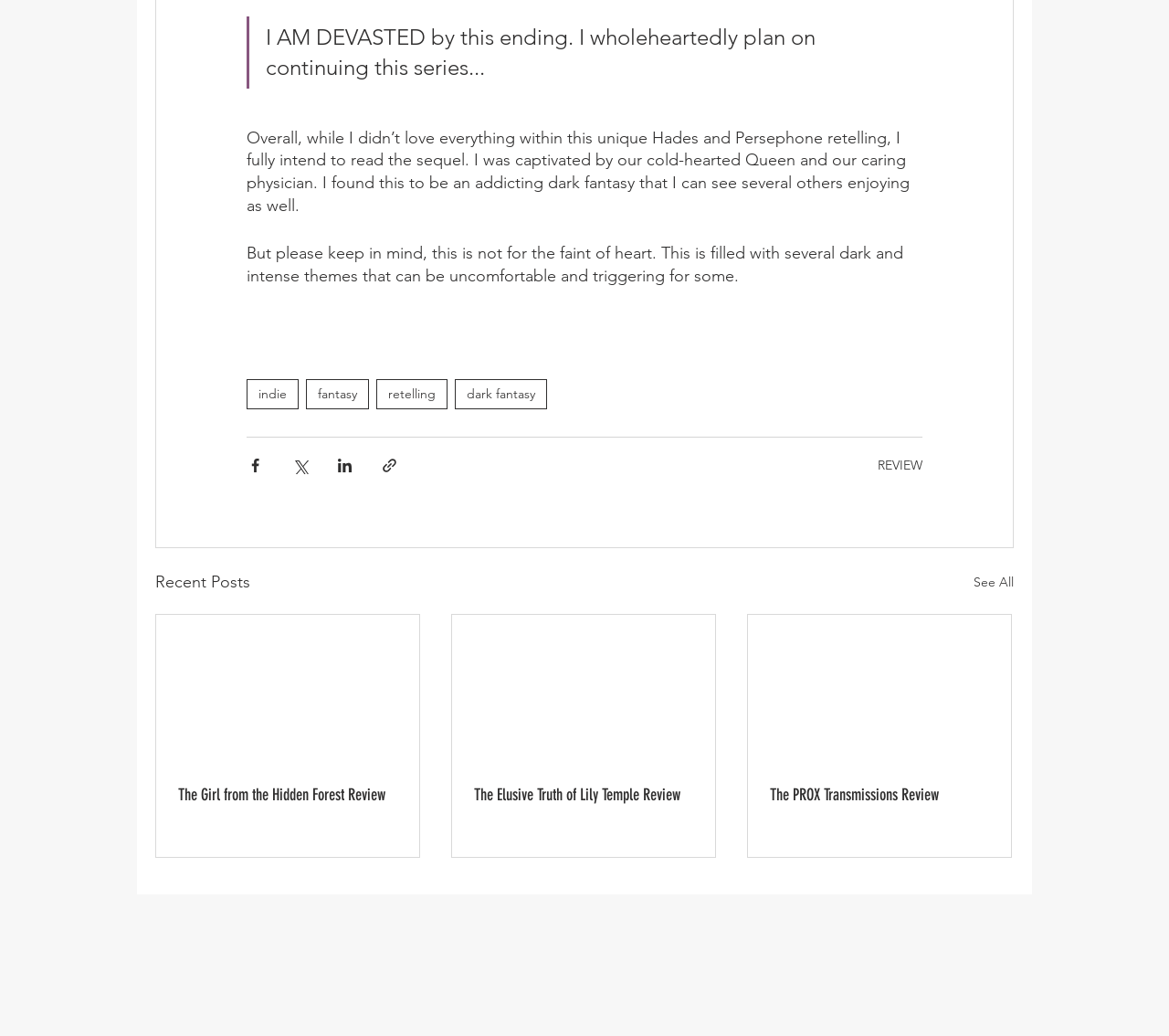What is the theme of the first review?
Based on the screenshot, provide a one-word or short-phrase response.

Dark fantasy